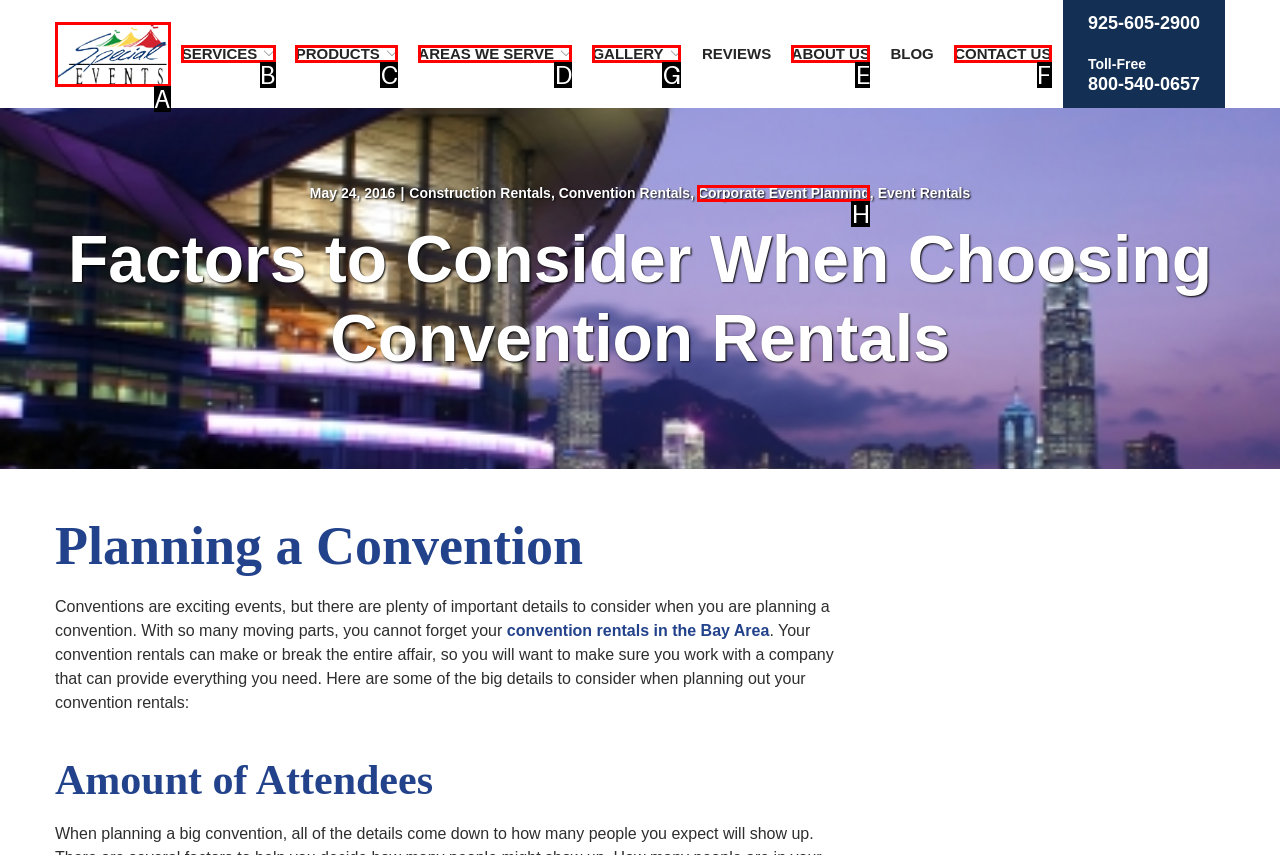Point out which UI element to click to complete this task: Visit the 'GALLERY' page
Answer with the letter corresponding to the right option from the available choices.

G